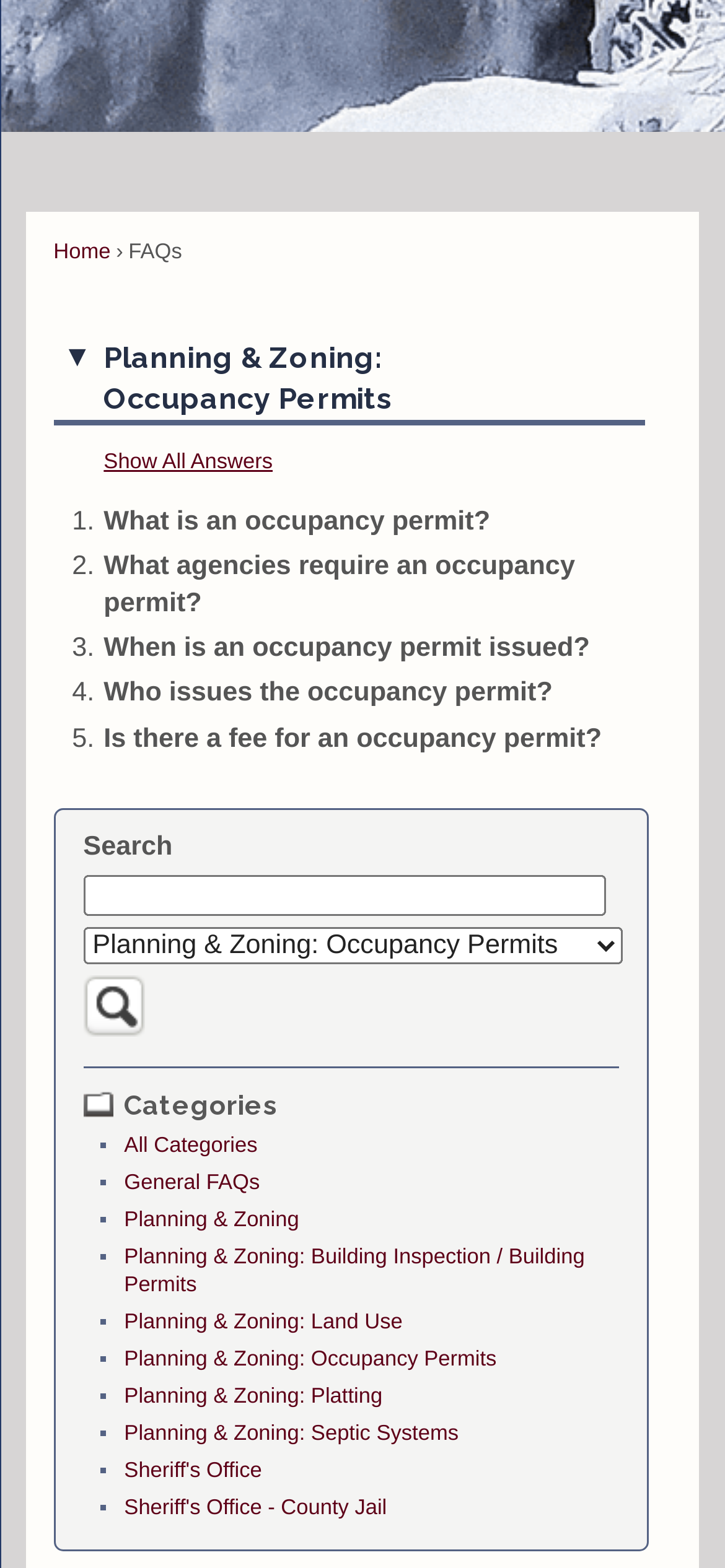Identify the bounding box coordinates for the element that needs to be clicked to fulfill this instruction: "Click on Home". Provide the coordinates in the format of four float numbers between 0 and 1: [left, top, right, bottom].

[0.074, 0.154, 0.153, 0.168]